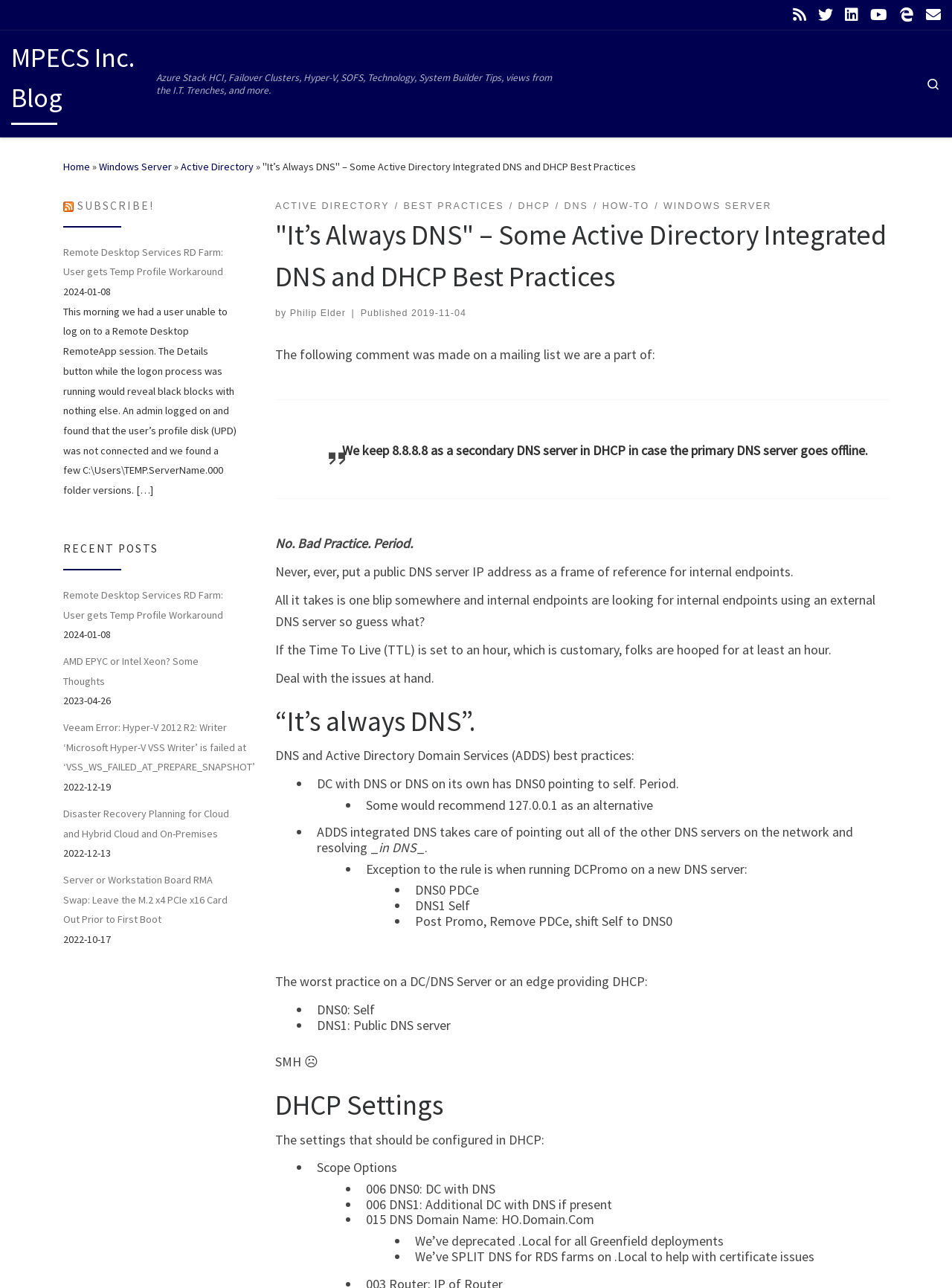Create an elaborate caption that covers all aspects of the webpage.

This webpage is a blog post titled "It's Always DNS" – Some Active Directory Integrated DNS and DHCP Best Practices. At the top of the page, there are several links to subscribe to the blog's RSS feed, follow the blog on Twitter, LinkedIn, YouTube, and visit the company website. 

Below these links, there is a brief description of the blog's content, which includes topics such as Azure Stack HCI, Failover Clusters, Hyper-V, SOFS, Technology, System Builder Tips, and views from the I.T. Trenches.

The main content of the blog post is divided into sections, starting with a quote from a mailing list about using a public DNS server as a secondary DNS server in DHCP. The author strongly advises against this practice, explaining the potential consequences of doing so.

The next section provides best practices for DNS and Active Directory Domain Services (ADDS), including setting up DNS on a domain controller or a separate DNS server, and configuring DNS settings for domain controllers and other DNS servers.

Following this, the author discusses the worst practices for DNS settings on a domain controller or DNS server, including using a public DNS server as a secondary DNS server.

The final section of the blog post focuses on DHCP settings, including configuring scope options, DNS settings, and domain name settings.

Throughout the blog post, there are several headings, links, and lists that break up the content and make it easier to read. There are no images on the page, but there is an RSS icon in the sidebar.